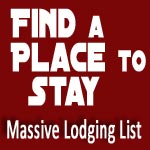What type of resource is suggested by the design?
Provide an in-depth and detailed explanation in response to the question.

The design suggests a comprehensive resource that categorizes a variety of places to stay, catering to diverse preferences and budgets, as indicated by the phrase 'Massive Lodging List'.